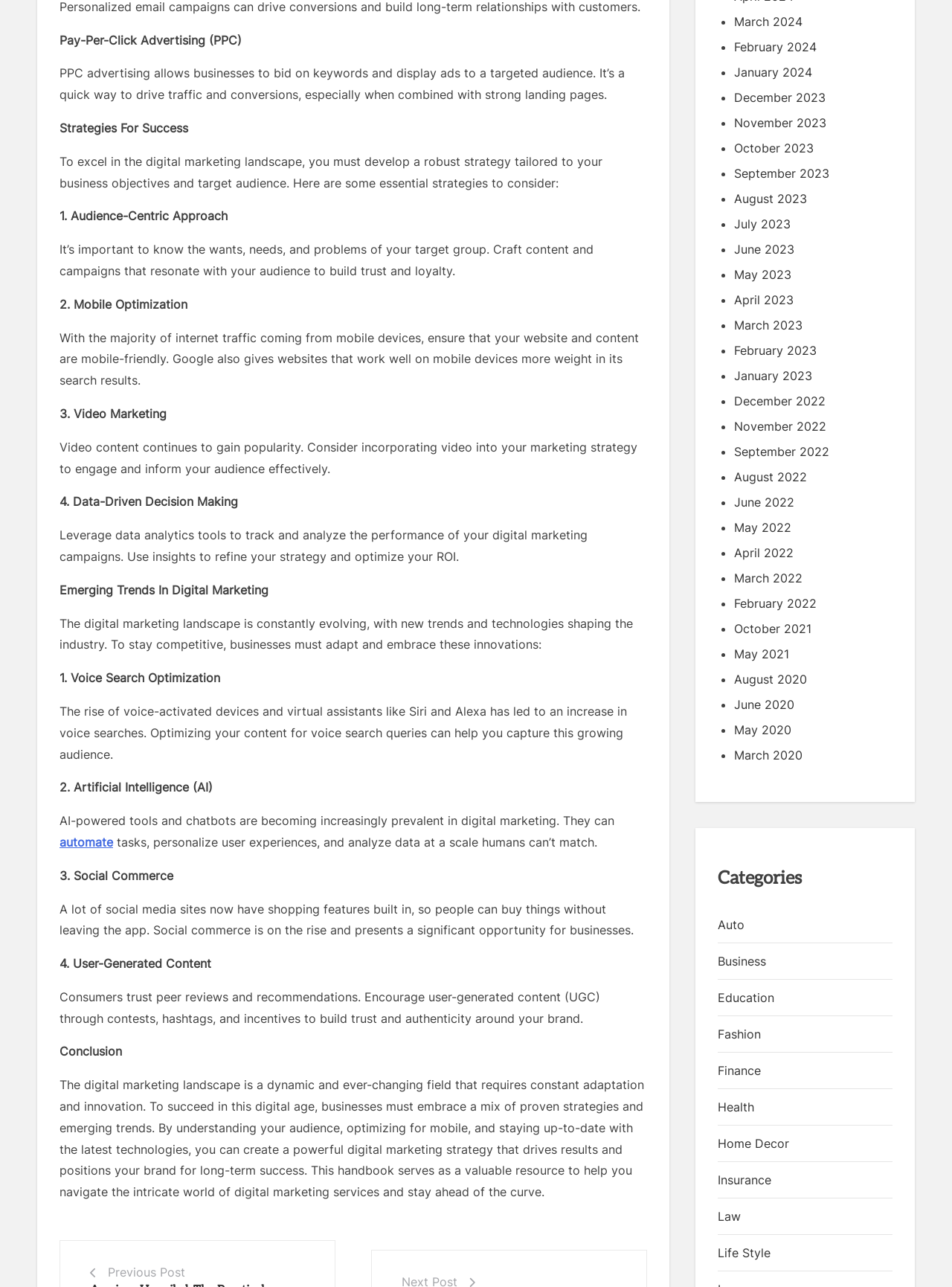Use a single word or phrase to answer the question: 
What is the purpose of user-generated content?

build trust and authenticity